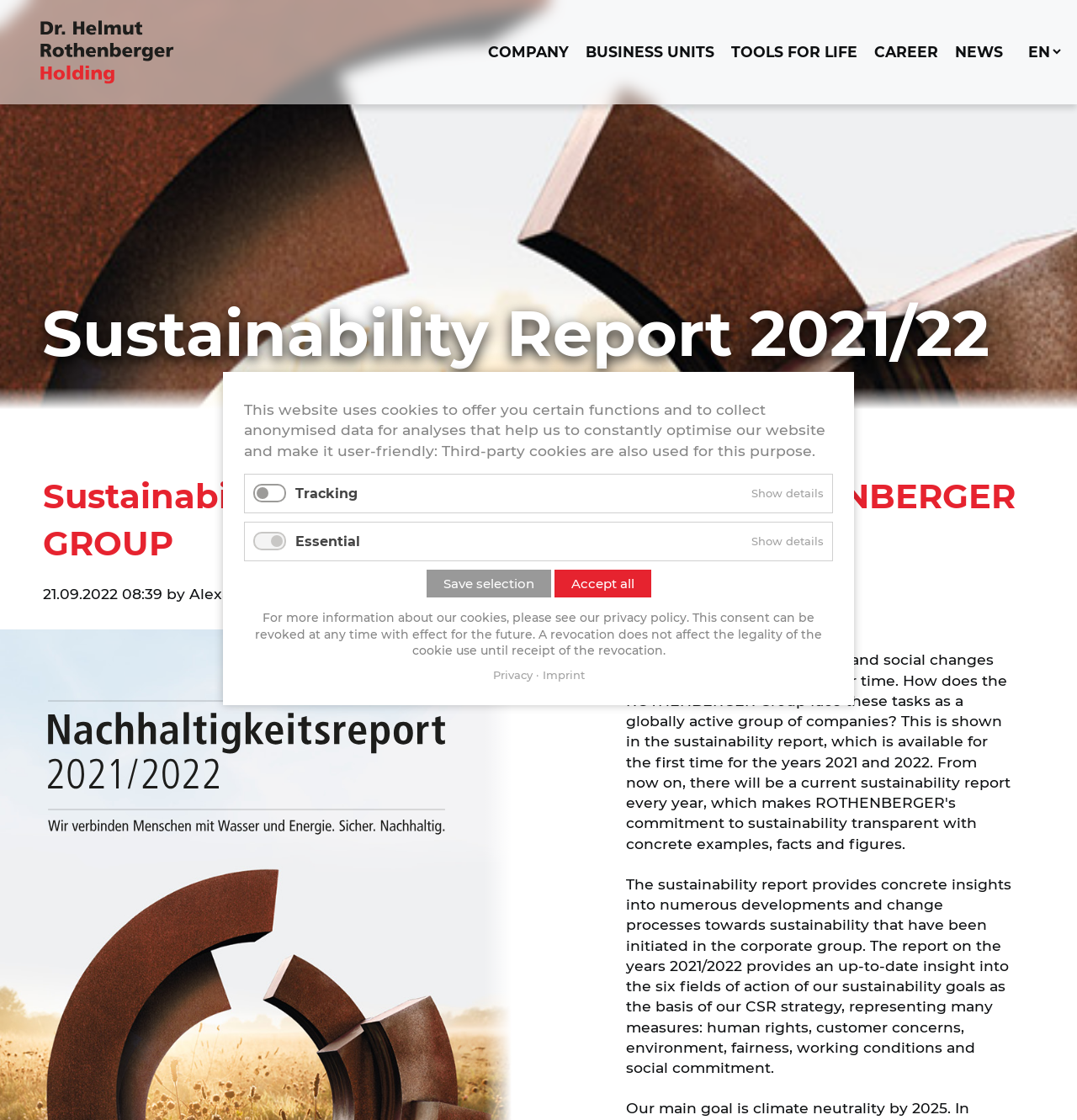Please specify the bounding box coordinates of the clickable region to carry out the following instruction: "Click the 'Home' link". The coordinates should be four float numbers between 0 and 1, in the format [left, top, right, bottom].

[0.038, 0.018, 0.445, 0.075]